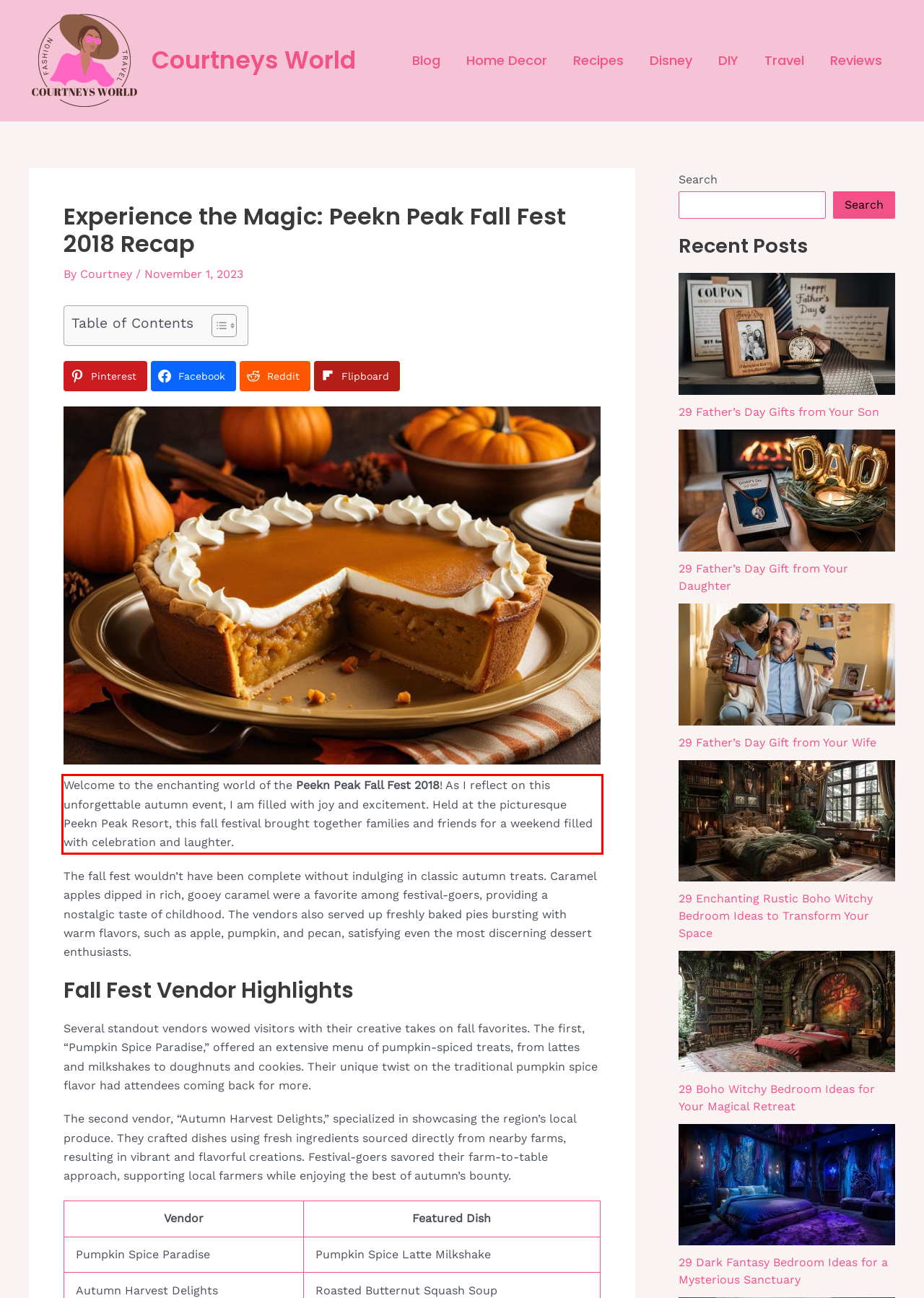Given a webpage screenshot with a red bounding box, perform OCR to read and deliver the text enclosed by the red bounding box.

Welcome to the enchanting world of the Peekn Peak Fall Fest 2018! As I reflect on this unforgettable autumn event, I am filled with joy and excitement. Held at the picturesque Peekn Peak Resort, this fall festival brought together families and friends for a weekend filled with celebration and laughter.